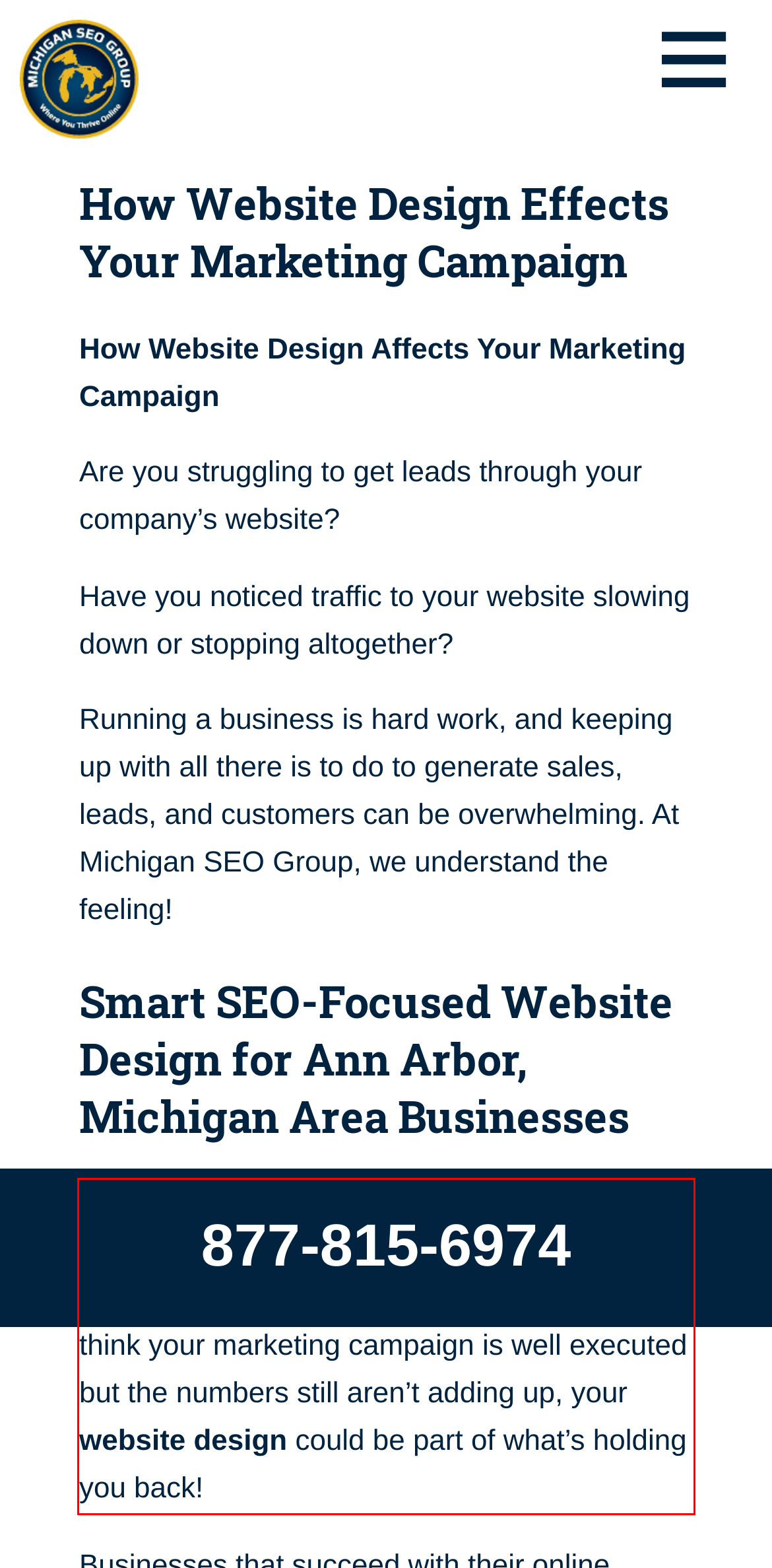Look at the screenshot of the webpage, locate the red rectangle bounding box, and generate the text content that it contains.

Having a robust marketing campaign is one of the hardest things for companies to do consistently, continually, and thoroughly. If you think your marketing campaign is well executed but the numbers still aren’t adding up, your website design could be part of what’s holding you back!